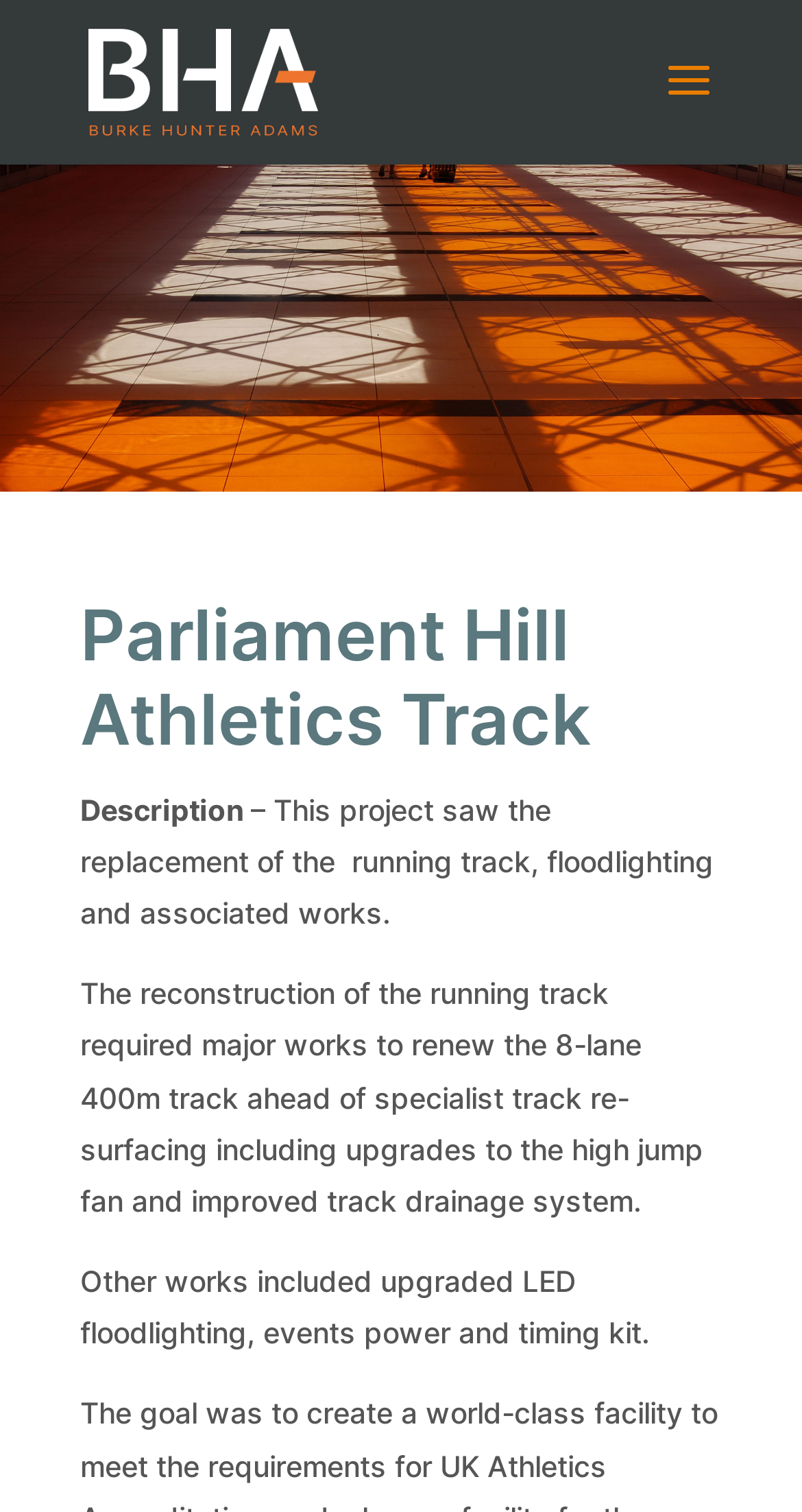What is the length of the running track?
Using the image, provide a detailed and thorough answer to the question.

I found the answer by reading the StaticText element 'The reconstruction of the running track required major works to renew the 8-lane 400m track ahead of specialist track re-surfacing including upgrades to the high jump fan and improved track drainage system.' which explicitly mentions the length of the track.